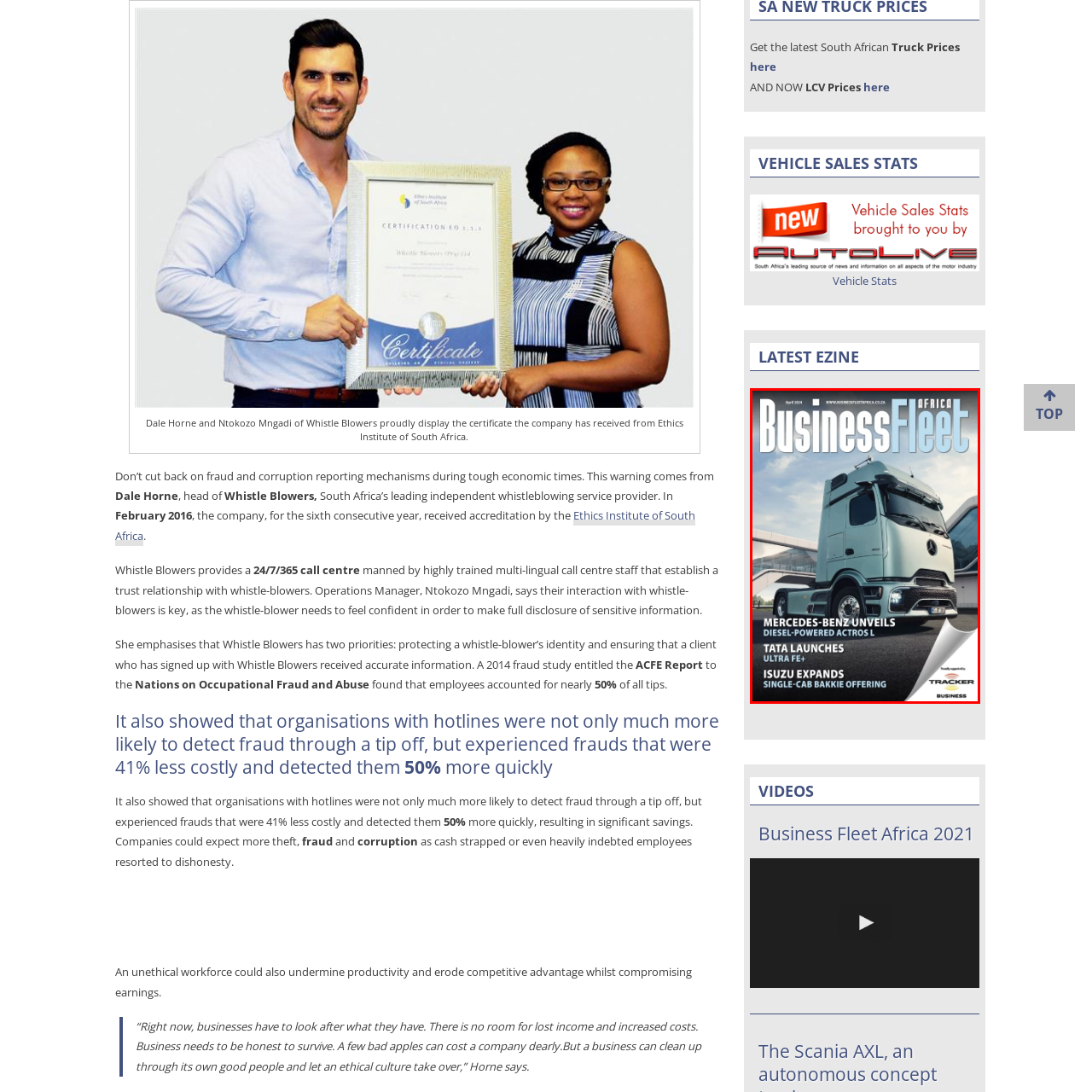Who is one of the sponsors of the magazine?
Focus on the image enclosed by the red bounding box and elaborate on your answer to the question based on the visual details present.

The publication is sponsored by Tracker and Business, emphasizing its relevance within the business community focused on fleet operations.